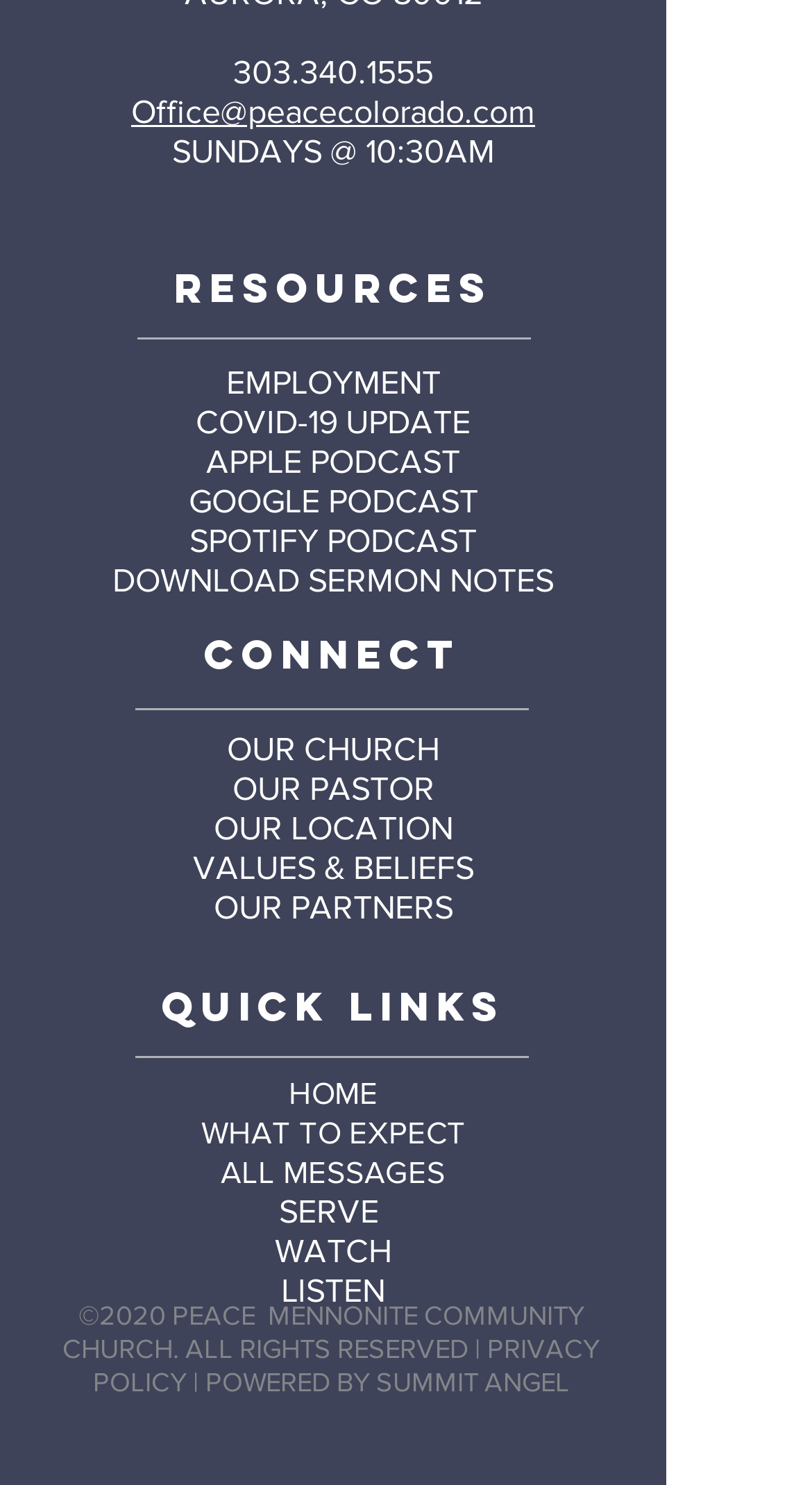Refer to the image and answer the question with as much detail as possible: What is the name of the church?

I found the name of the church by looking at the StaticText element with the text '©2020 PEACE MENNONITE COMMUNITY CHURCH.' which is likely the name of the church.